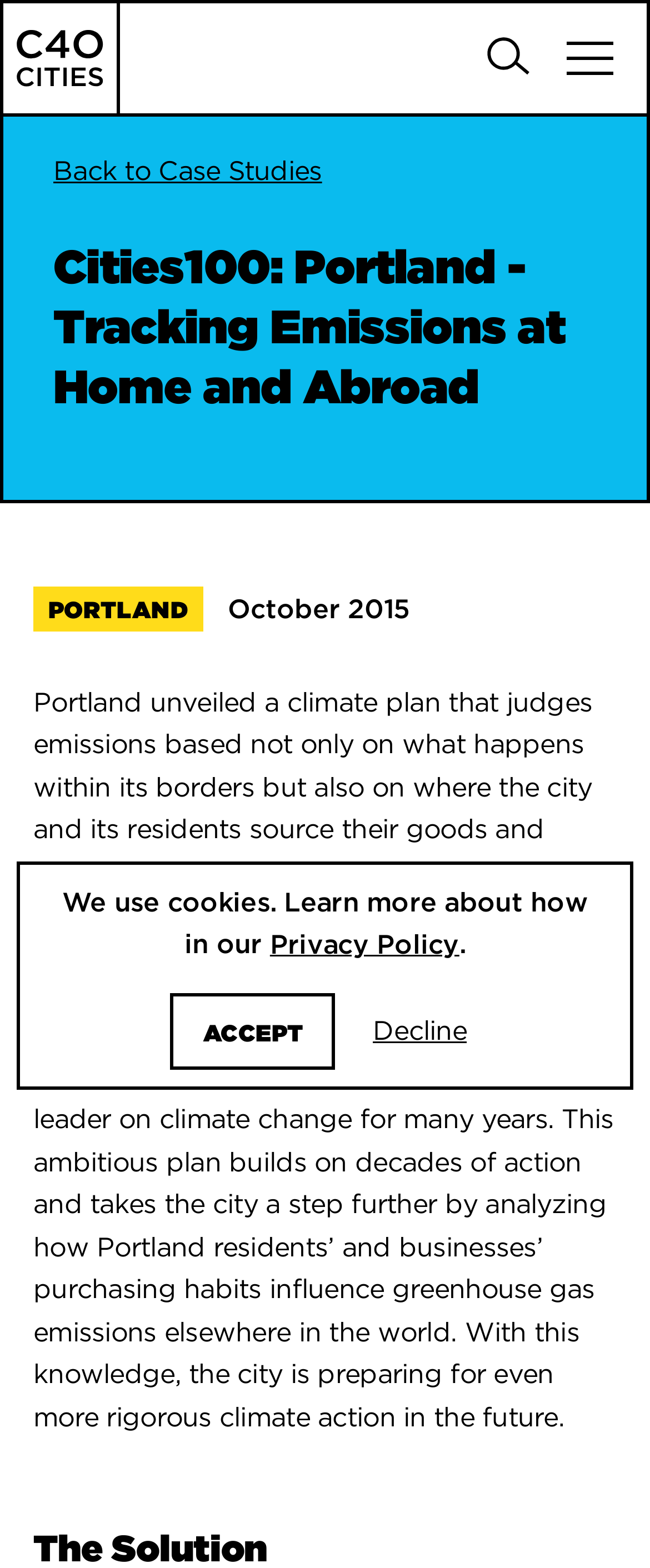What is the date of the case study?
We need a detailed and exhaustive answer to the question. Please elaborate.

I determined the date of the case study by looking at the StaticText 'October 2015' which clearly indicates the date of the case study.